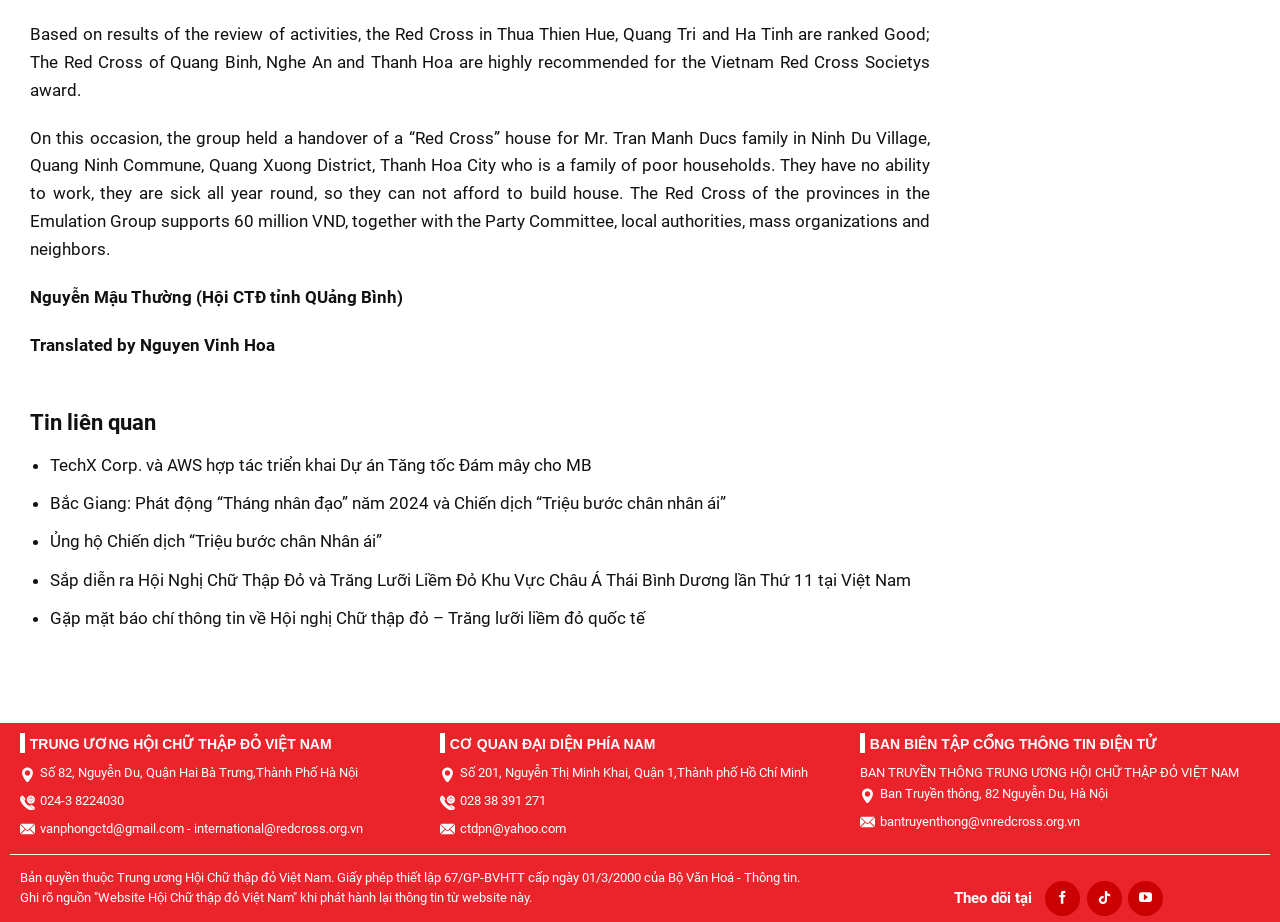Carefully examine the image and provide an in-depth answer to the question: What is the name of the person whose family received the 'Red Cross' house?

The article mentions that the handover of the 'Red Cross' house is for Mr. Tran Manh Duc's family, who is a poor household and unable to work due to illness.